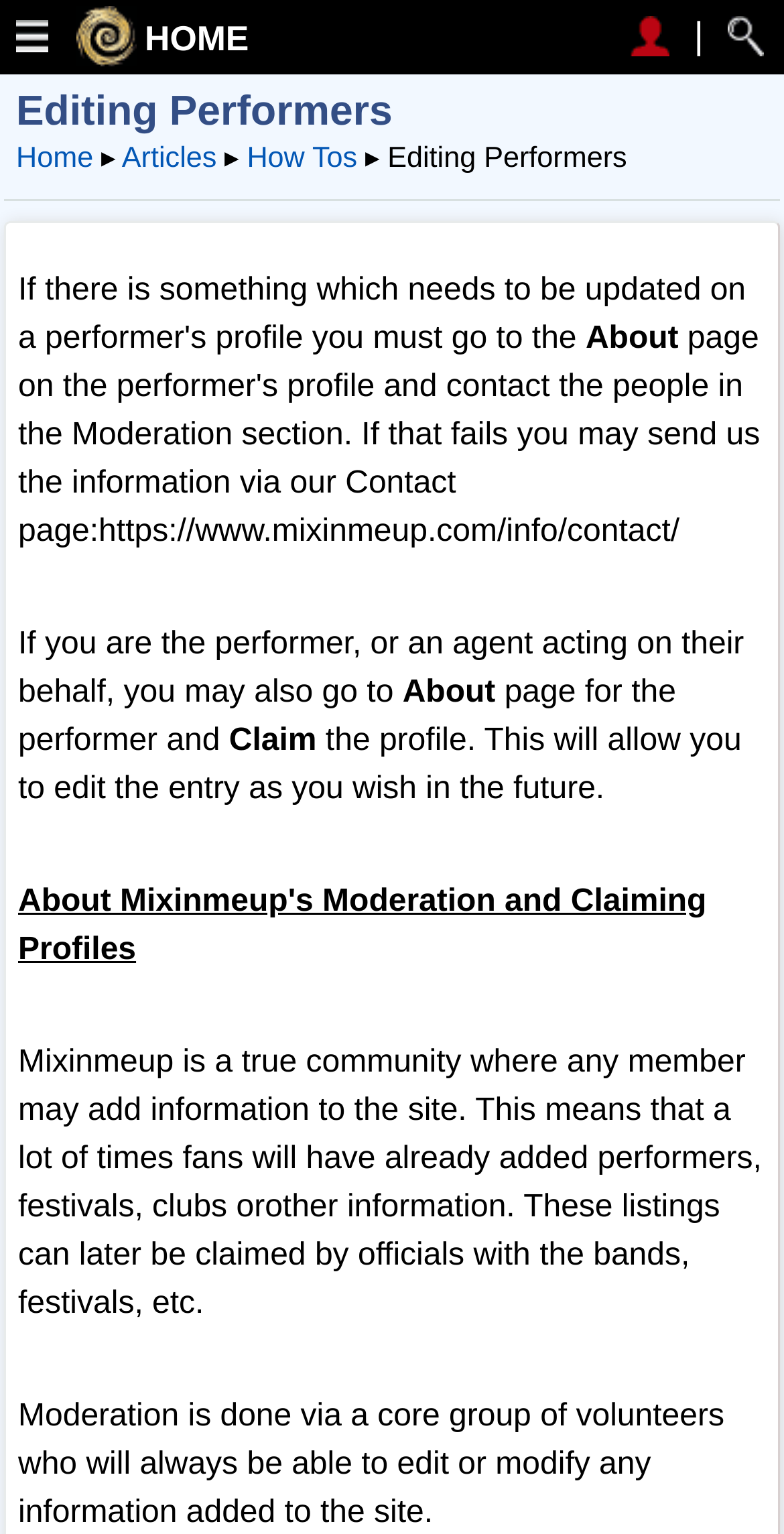Predict the bounding box coordinates for the UI element described as: "parent_node: HOME title="Search"". The coordinates should be four float numbers between 0 and 1, presented as [left, top, right, bottom].

[0.928, 0.01, 0.974, 0.037]